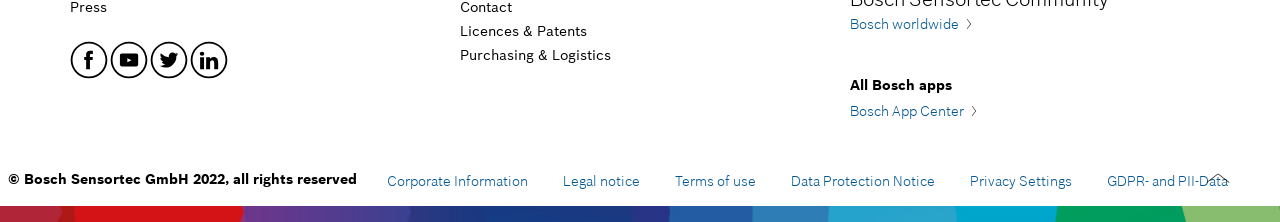Highlight the bounding box coordinates of the element that should be clicked to carry out the following instruction: "Visit Facebook". The coordinates must be given as four float numbers ranging from 0 to 1, i.e., [left, top, right, bottom].

[0.052, 0.17, 0.084, 0.35]